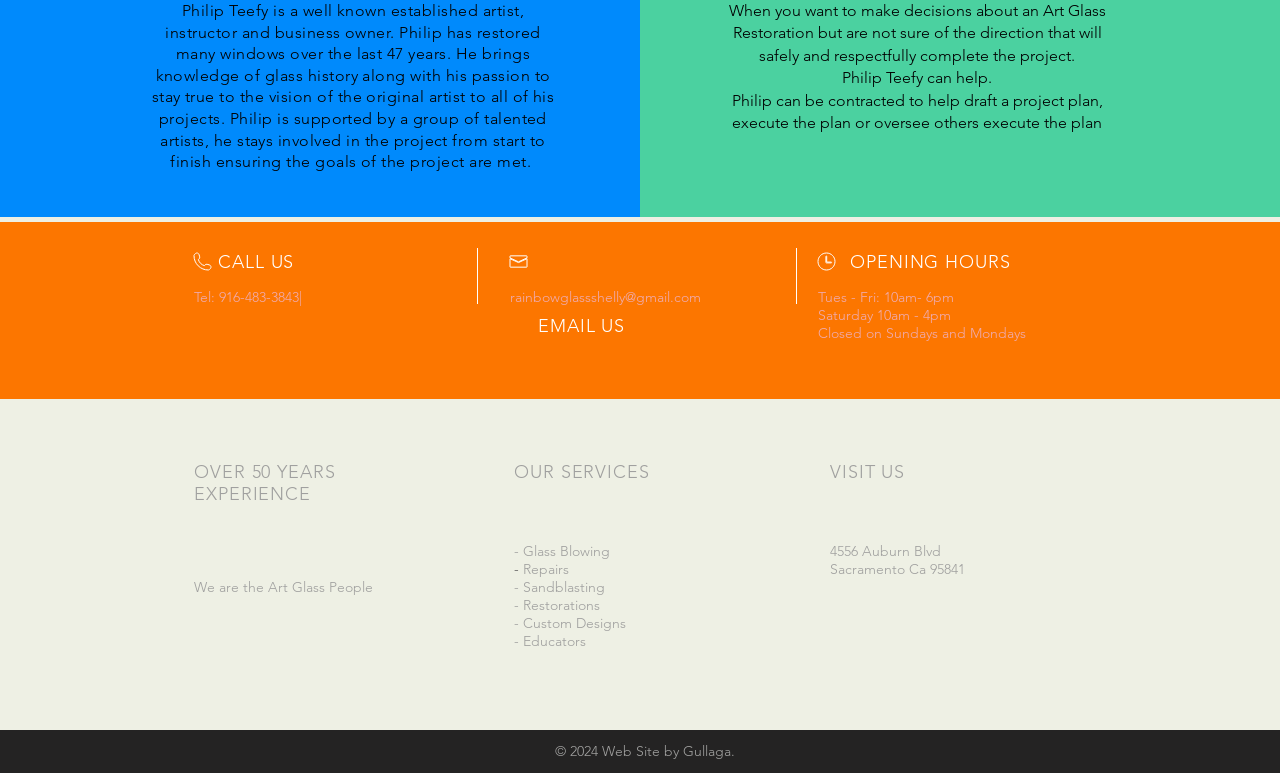What is the email address to contact? Observe the screenshot and provide a one-word or short phrase answer.

rainbowglassshelly@gmail.com